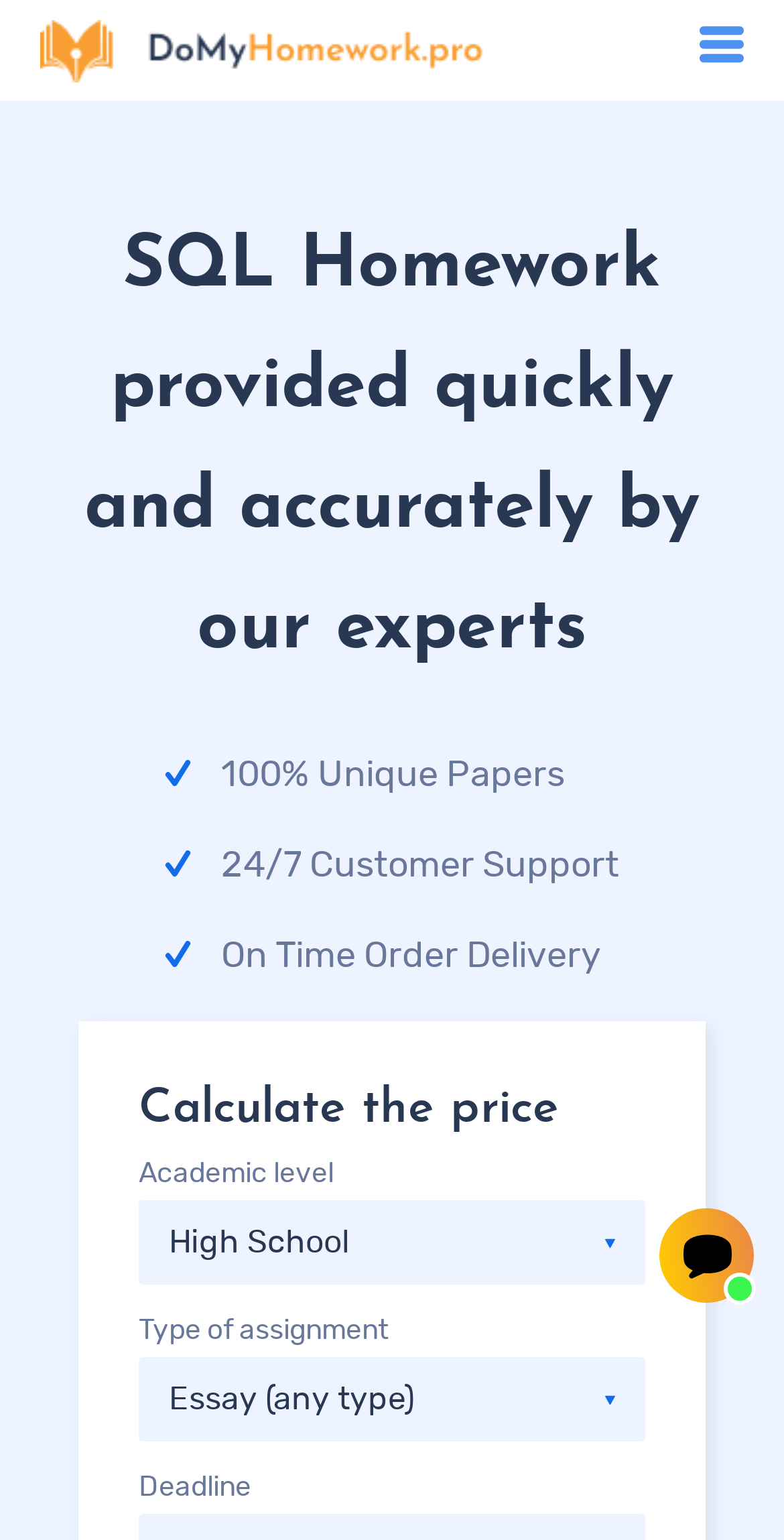Can you locate the main headline on this webpage and provide its text content?

SQL Homework provided quickly and accurately by our experts